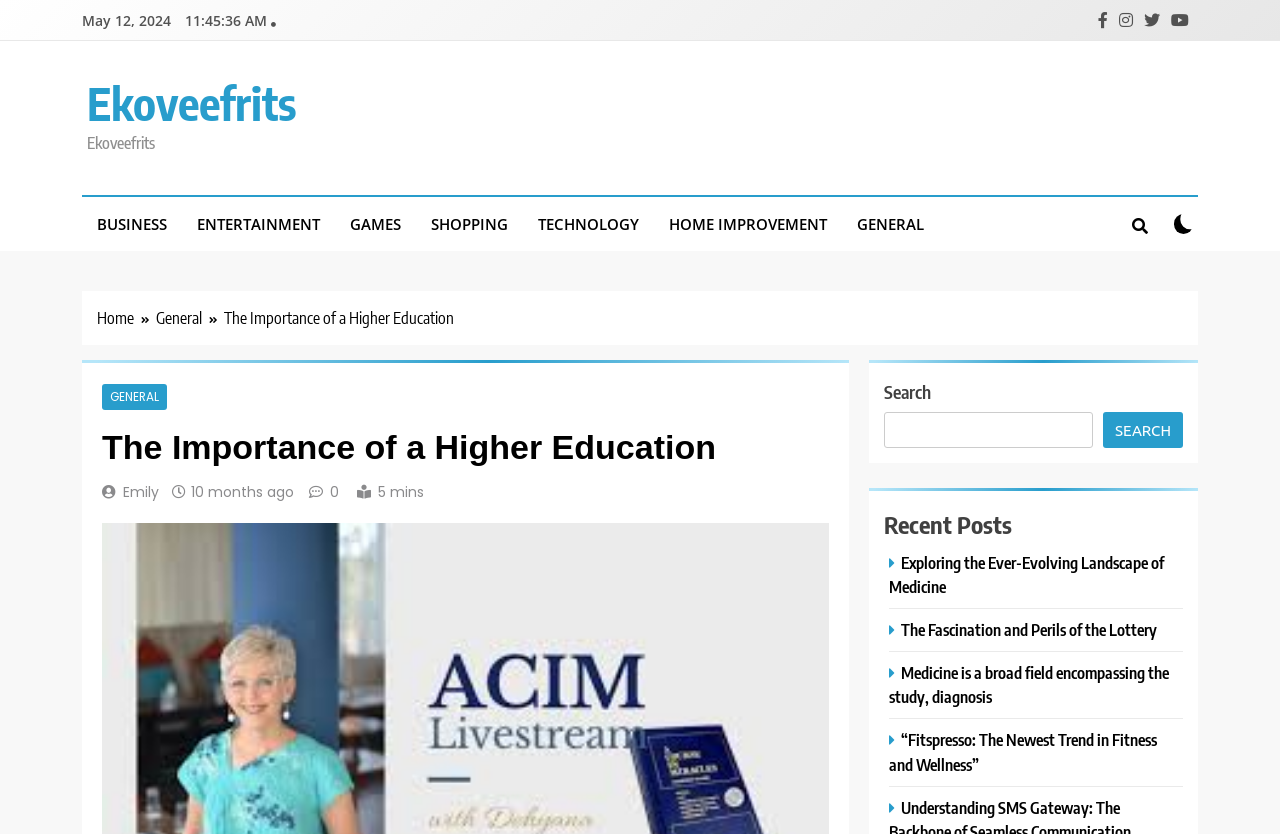How many recent posts are listed?
Please respond to the question with a detailed and well-explained answer.

The recent posts are listed below the 'Recent Posts' heading. There are 4 posts listed, each with a title and an icon.